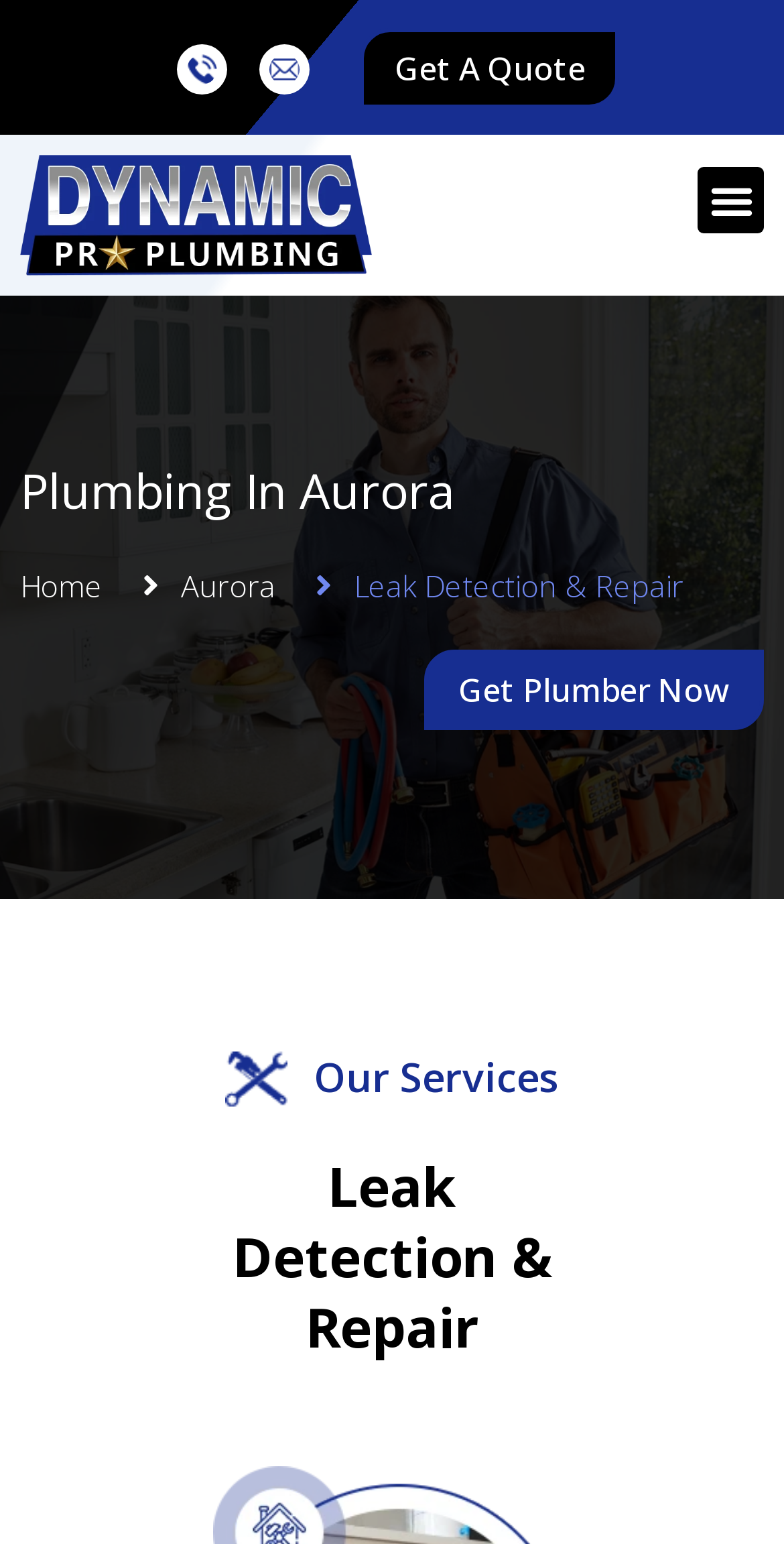Determine and generate the text content of the webpage's headline.

Leak Detection & Repair